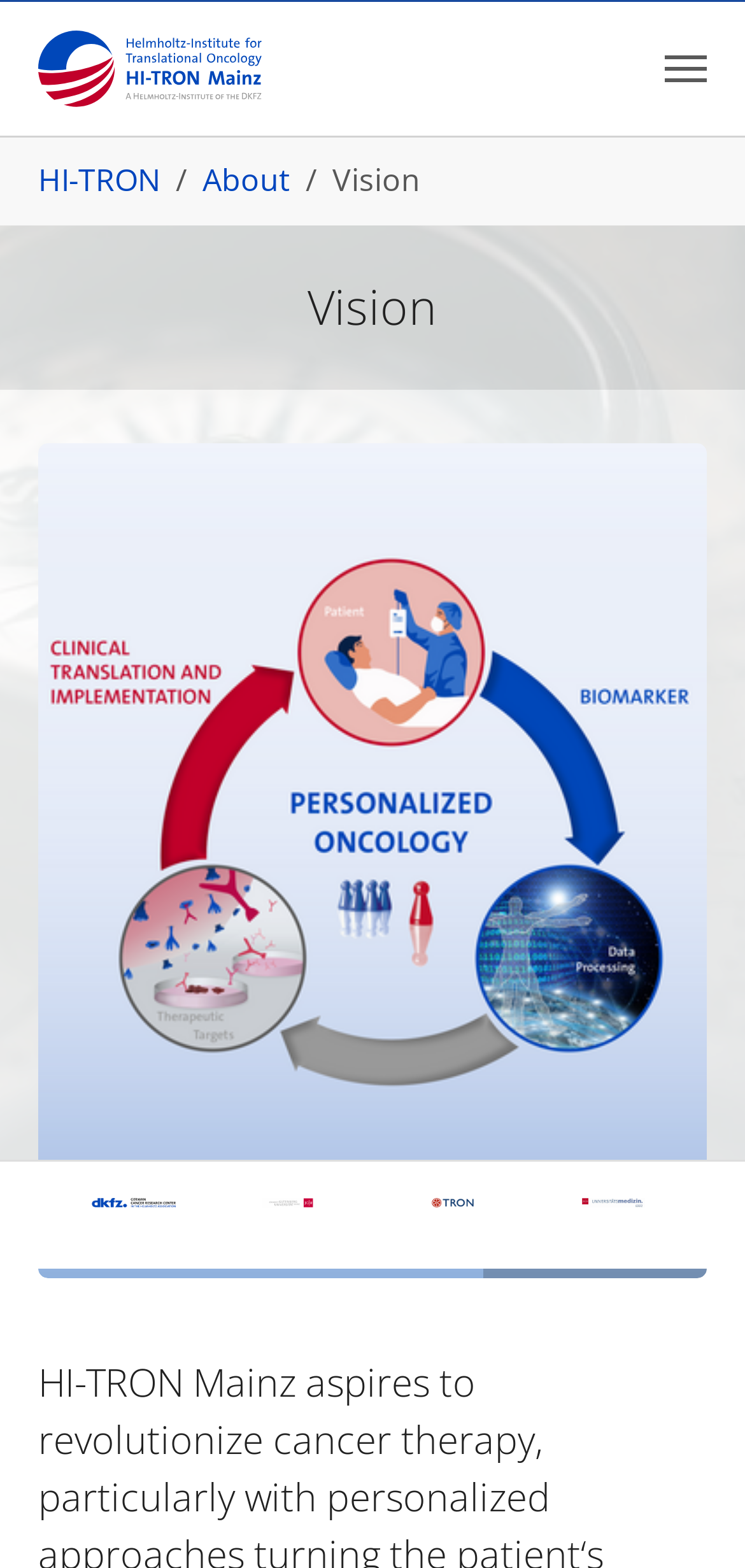Identify the bounding box coordinates for the region to click in order to carry out this instruction: "Play Sokoban game". Provide the coordinates using four float numbers between 0 and 1, formatted as [left, top, right, bottom].

None